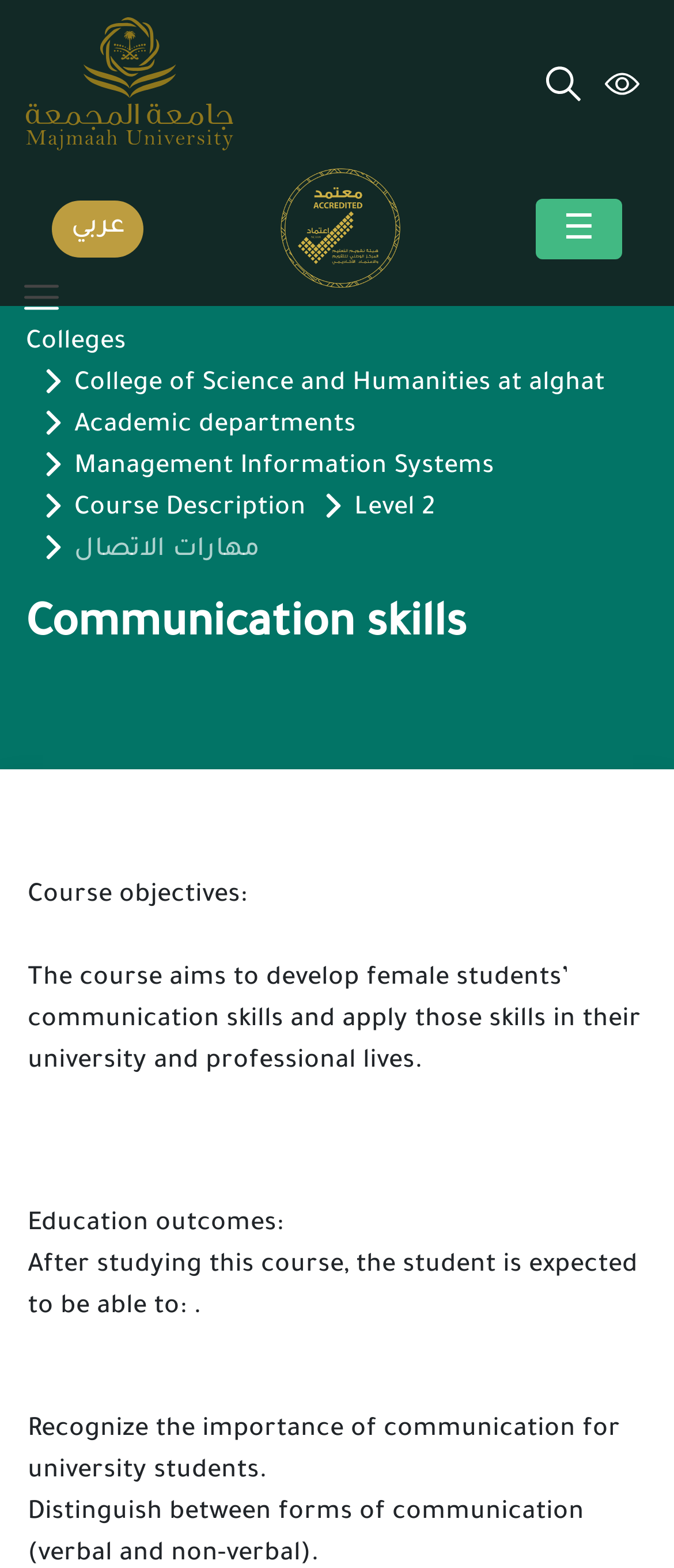What is the language option provided on the webpage?
Please provide a detailed and thorough answer to the question.

The webpage provides a language option link 'عربي' which is the Arabic language, indicating that the webpage can be translated or viewed in Arabic.